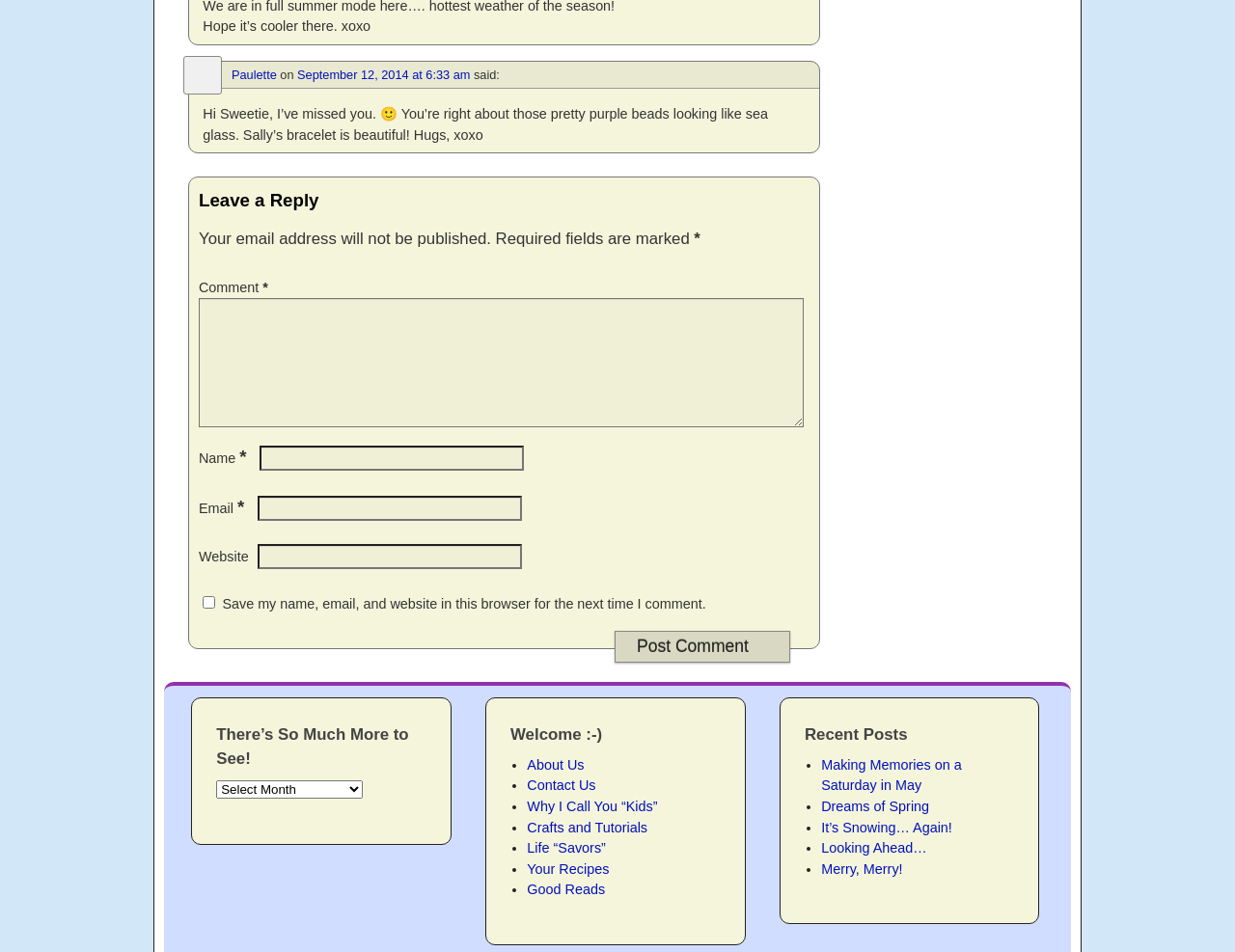Extract the bounding box coordinates for the UI element described by the text: "parent_node: Name * name="author"". The coordinates should be in the form of [left, top, right, bottom] with values between 0 and 1.

[0.21, 0.468, 0.424, 0.495]